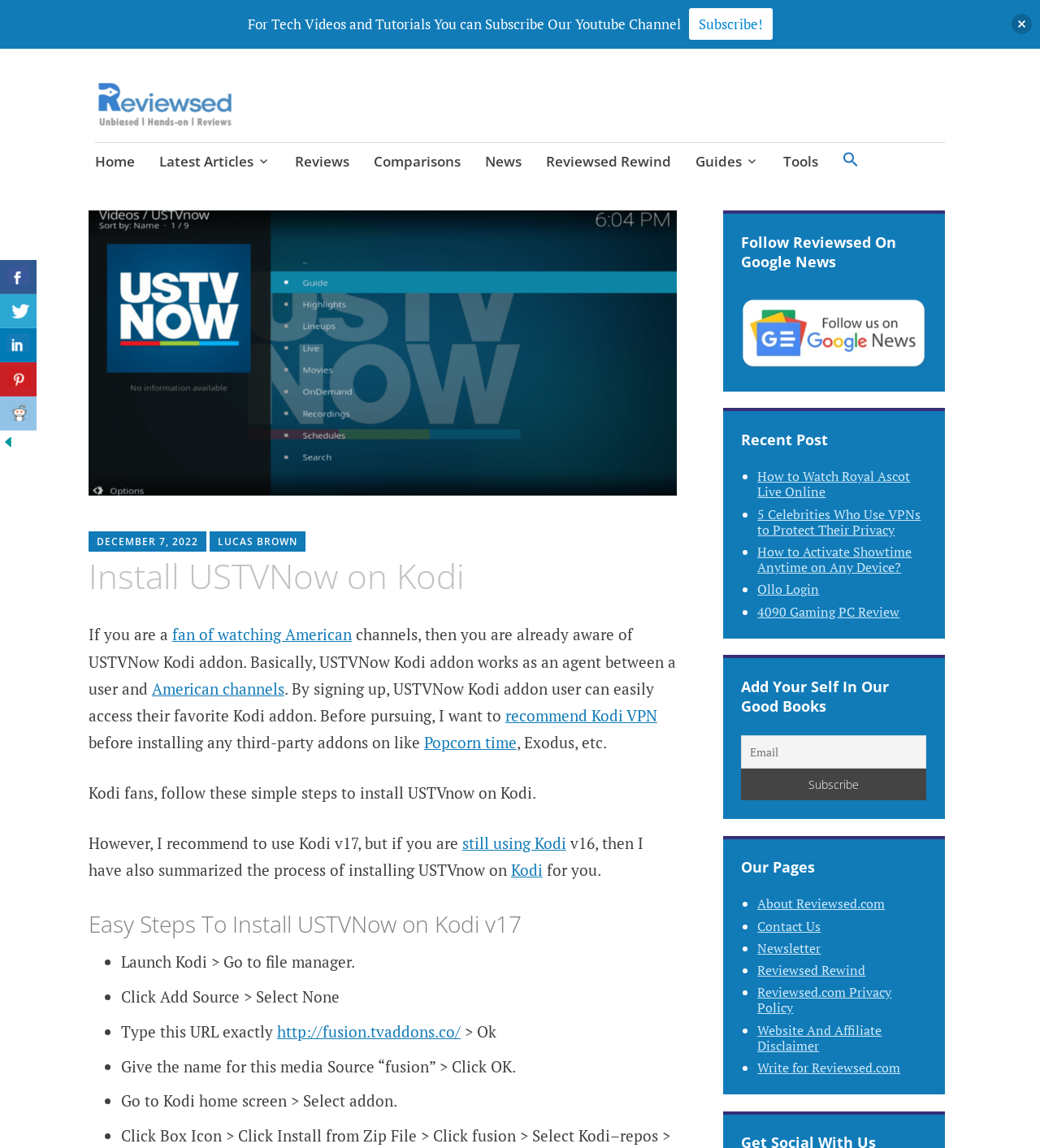Determine the bounding box coordinates for the element that should be clicked to follow this instruction: "Subscribe to the newsletter". The coordinates should be given as four float numbers between 0 and 1, in the format [left, top, right, bottom].

[0.713, 0.67, 0.891, 0.697]